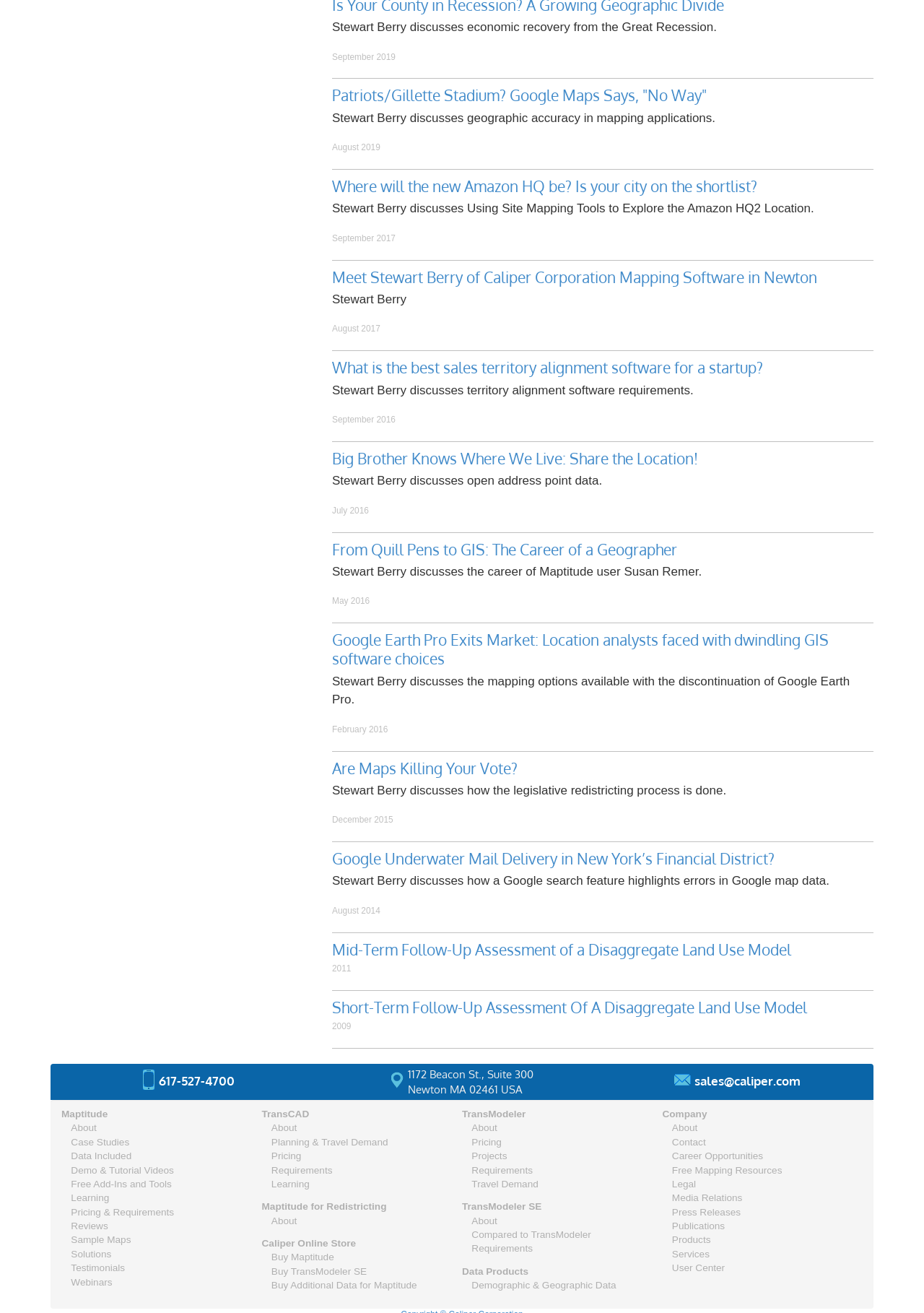Please identify the bounding box coordinates of the clickable area that will fulfill the following instruction: "Call 617-527-4700". The coordinates should be in the format of four float numbers between 0 and 1, i.e., [left, top, right, bottom].

[0.171, 0.817, 0.254, 0.829]